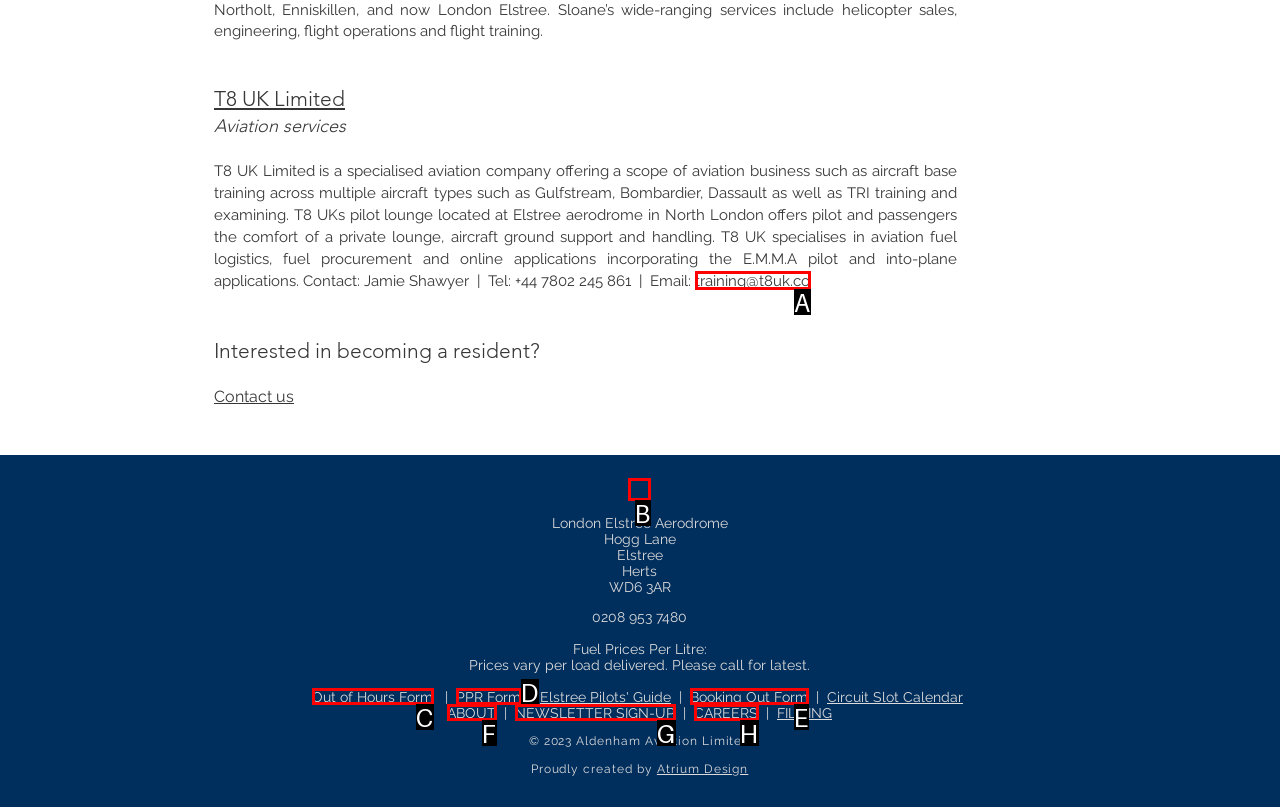Choose the HTML element that best fits the given description: Booking Out Form. Answer by stating the letter of the option.

E